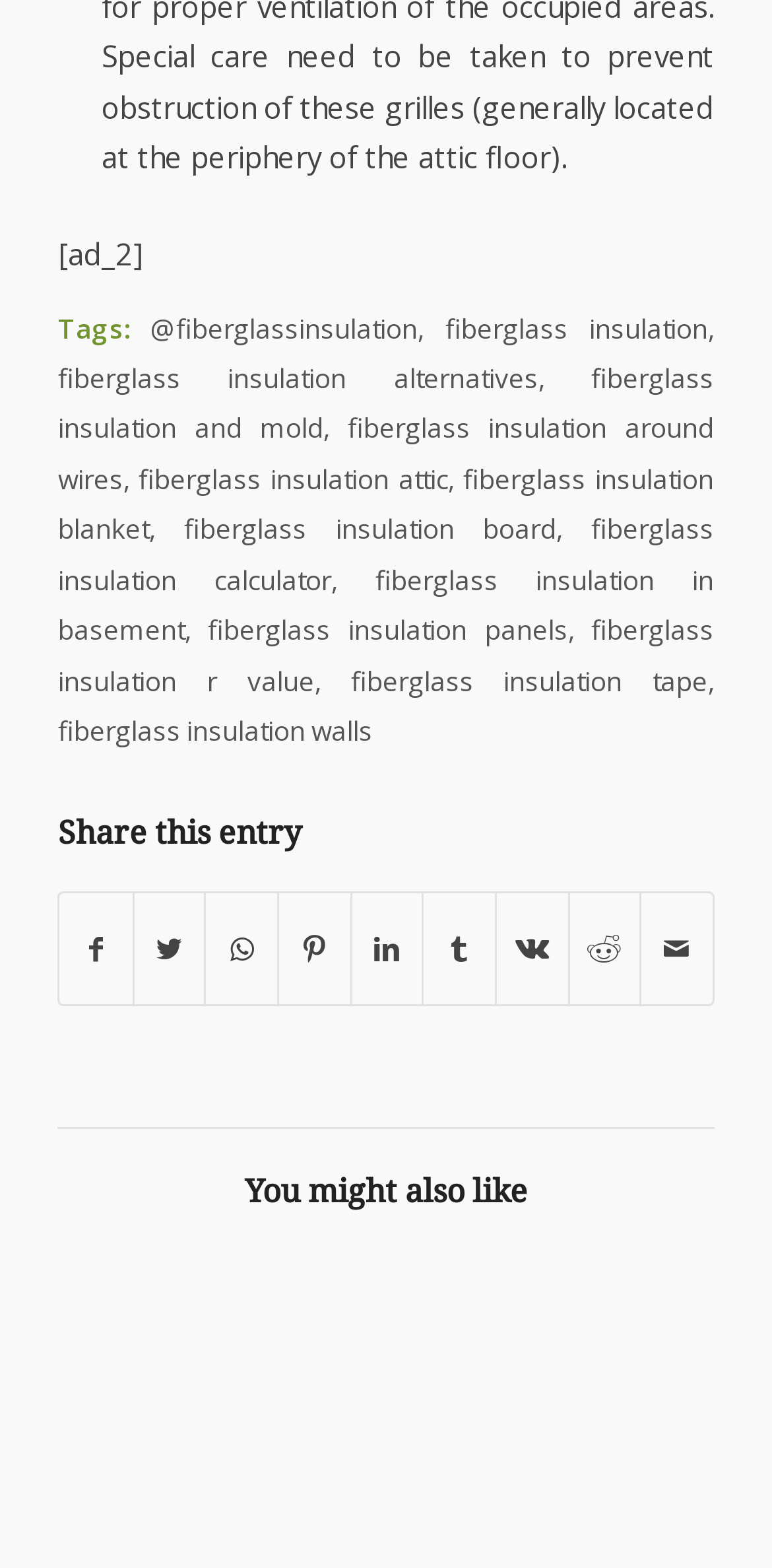How many social media sharing options are available?
Refer to the image and provide a thorough answer to the question.

I counted the number of link elements within the 'Share this entry' section, which has a bounding box of [0.075, 0.521, 0.925, 0.543]. There are 8 social media sharing options available.